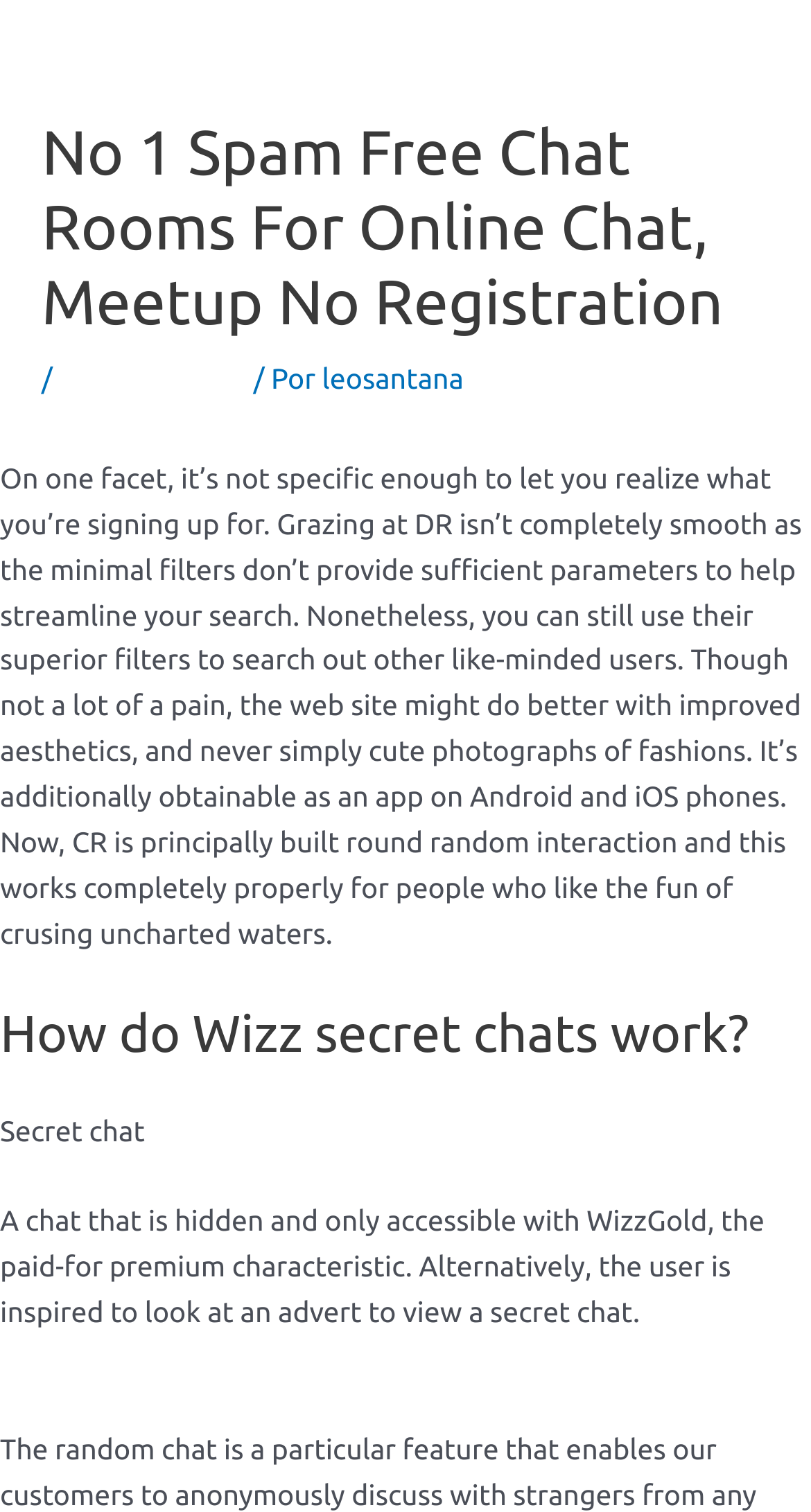Give a one-word or phrase response to the following question: What is the main focus of the website?

Online chat and meetup